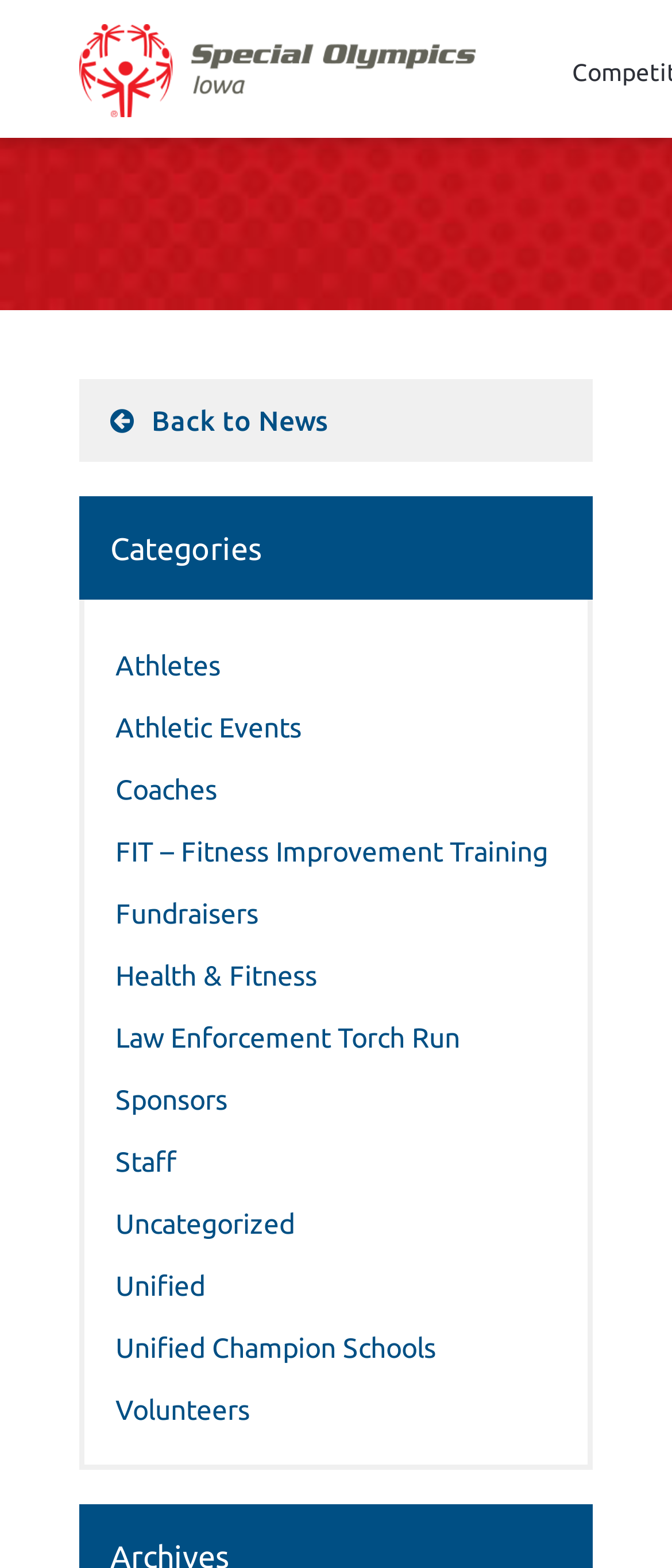Please identify the bounding box coordinates of the clickable region that I should interact with to perform the following instruction: "go to Special Olympics Iowa homepage". The coordinates should be expressed as four float numbers between 0 and 1, i.e., [left, top, right, bottom].

[0.118, 0.015, 0.708, 0.075]